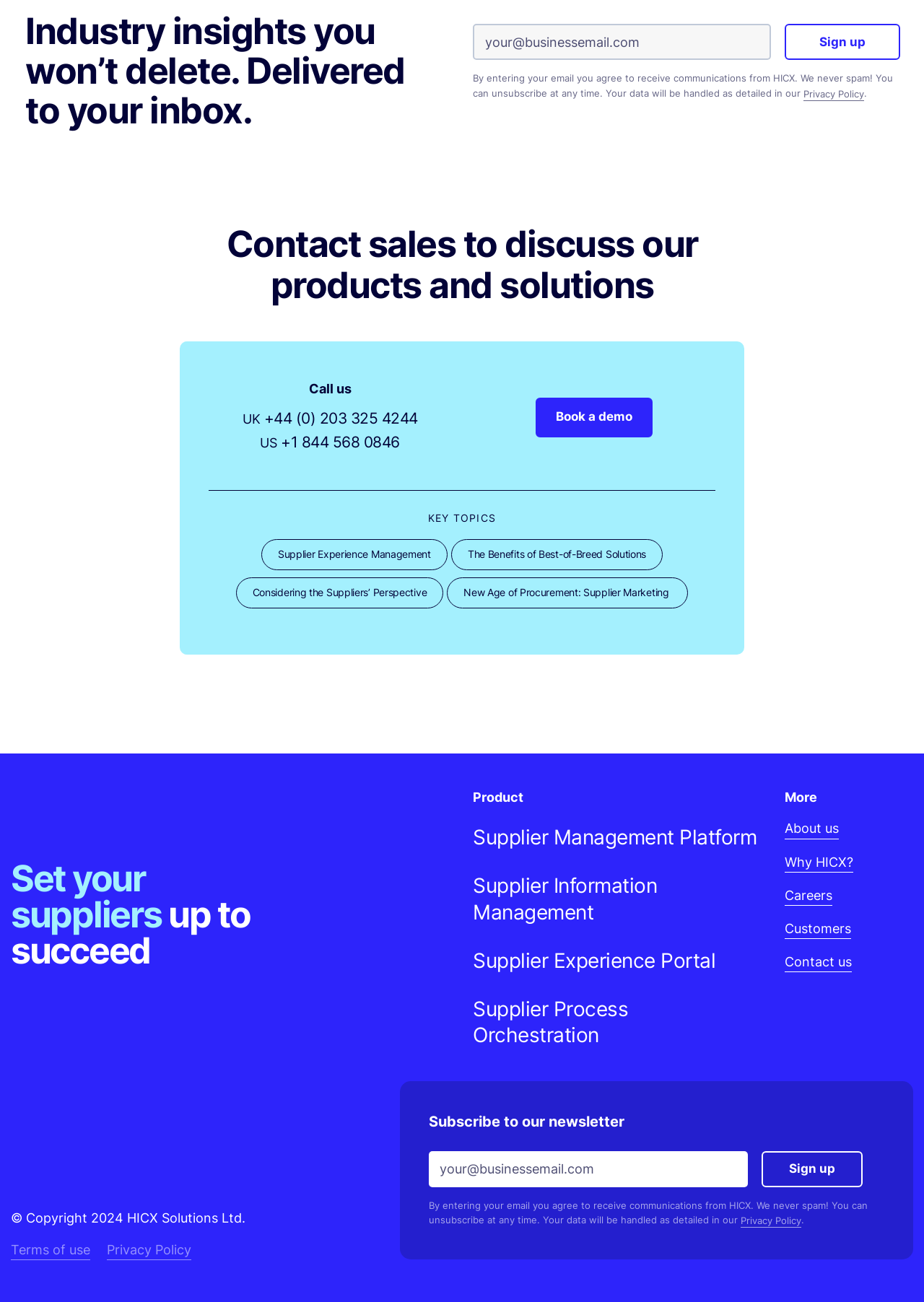Find and indicate the bounding box coordinates of the region you should select to follow the given instruction: "Book a demo".

[0.58, 0.306, 0.706, 0.336]